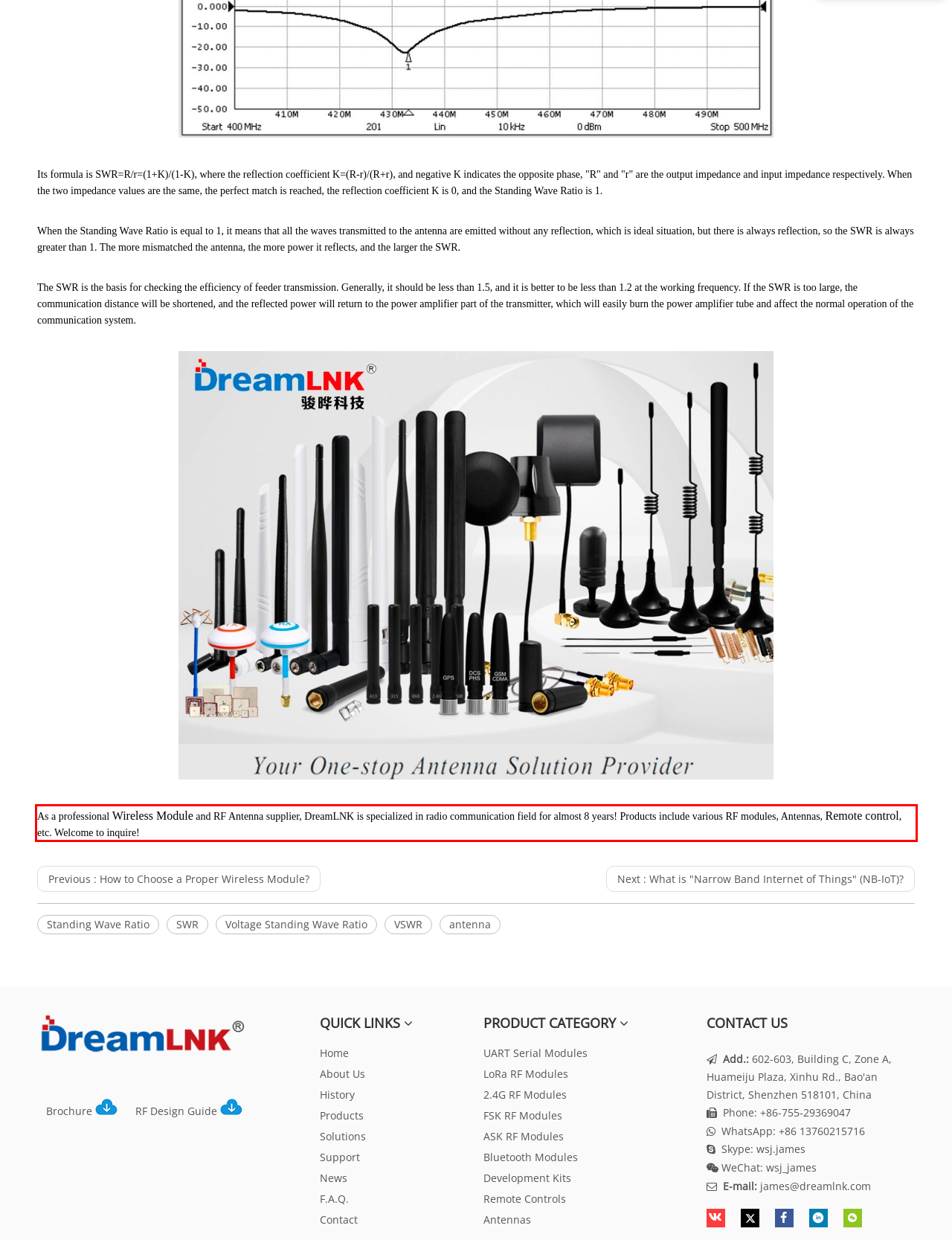Please recognize and transcribe the text located inside the red bounding box in the webpage image.

As a professional Wireless Module and RF Antenna supplier, DreamLNK is specialized in radio communication field for almost 8 years! Products include various RF modules, Antennas, Remote control, etc. Welcome to inquire!